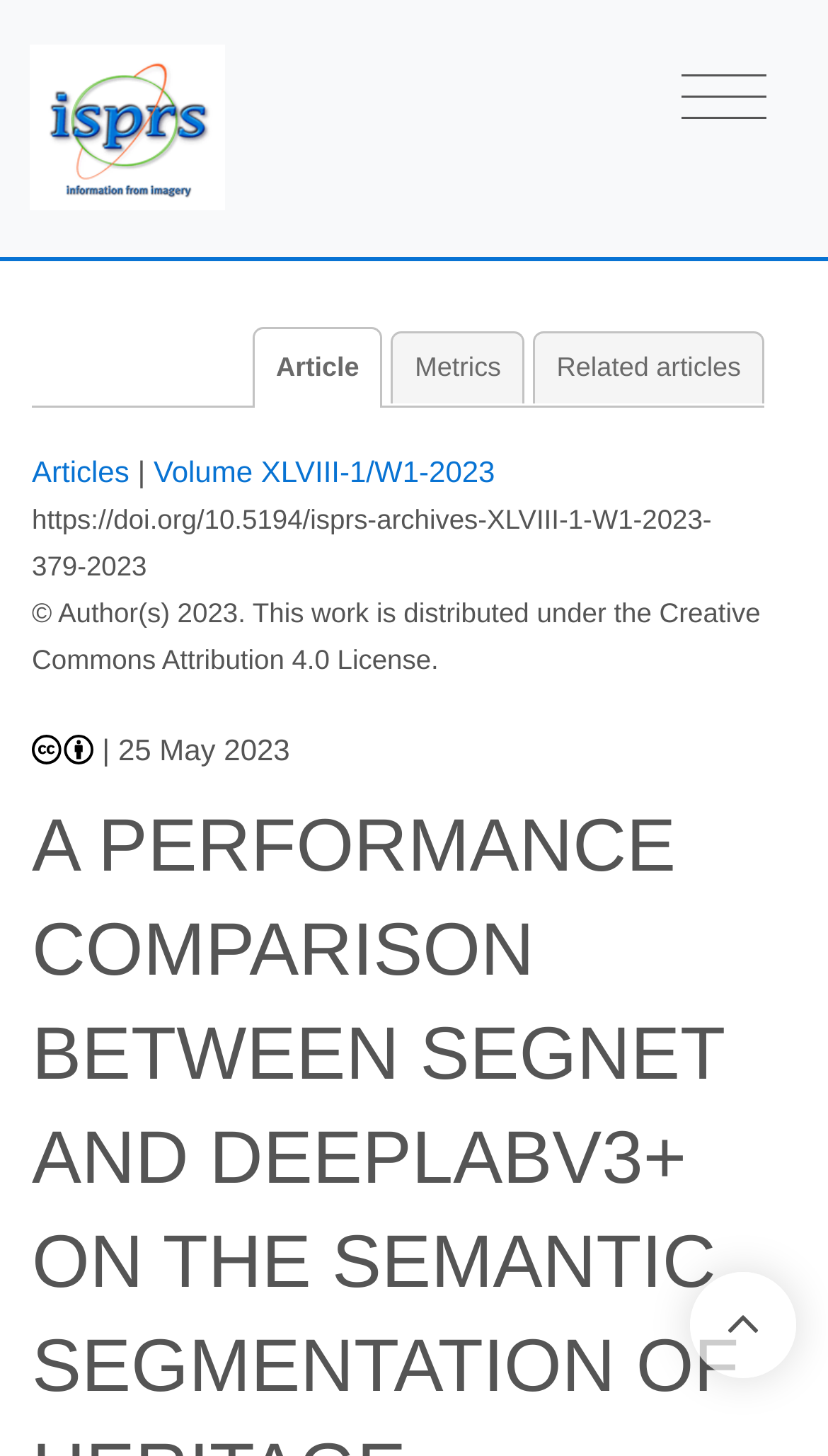Predict the bounding box coordinates of the UI element that matches this description: "parent_node: | 25 May 2023". The coordinates should be in the format [left, top, right, bottom] with each value between 0 and 1.

[0.038, 0.502, 0.113, 0.526]